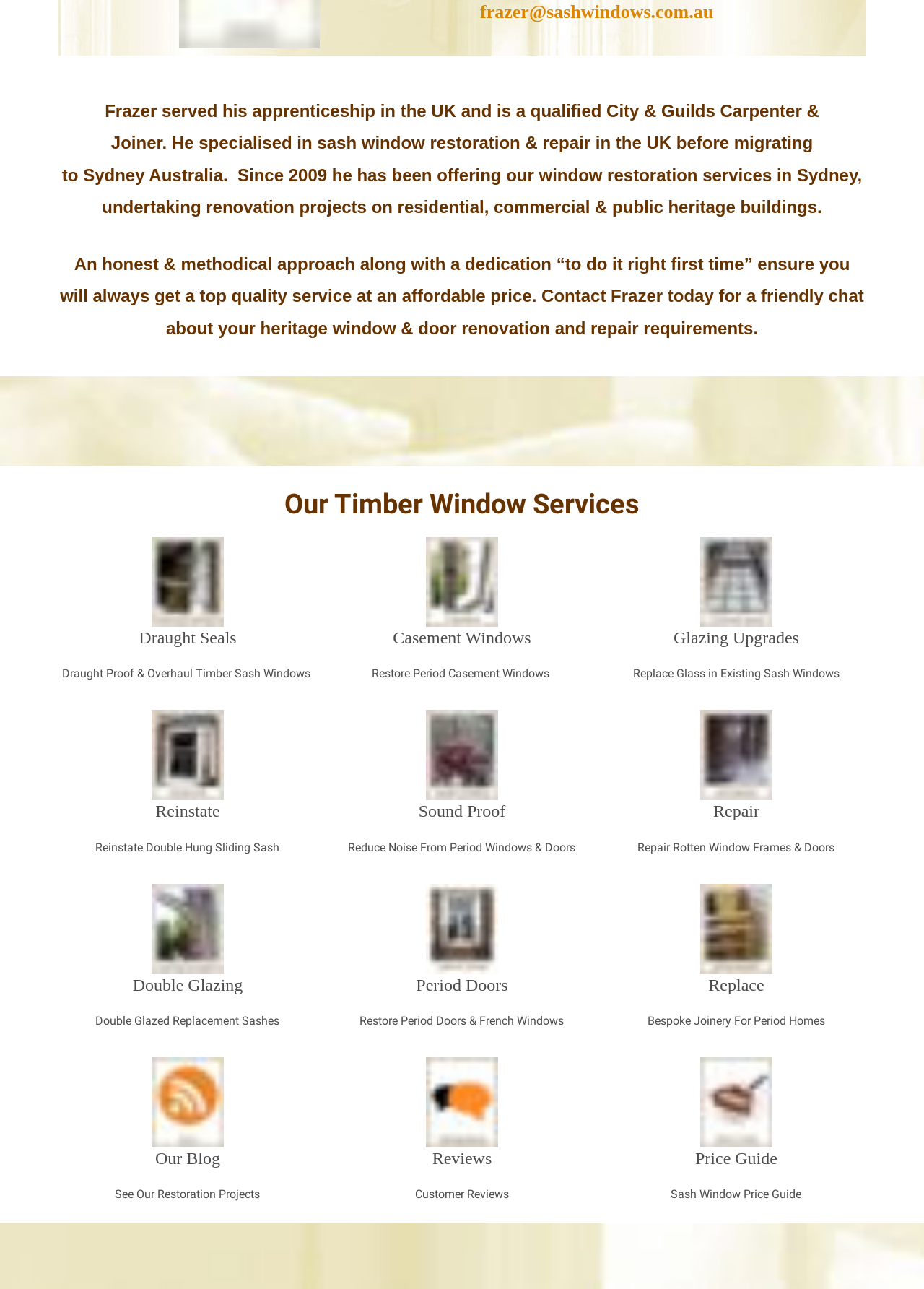Give a short answer using one word or phrase for the question:
How can I contact Frazer?

Contact Frazer today for a friendly chat